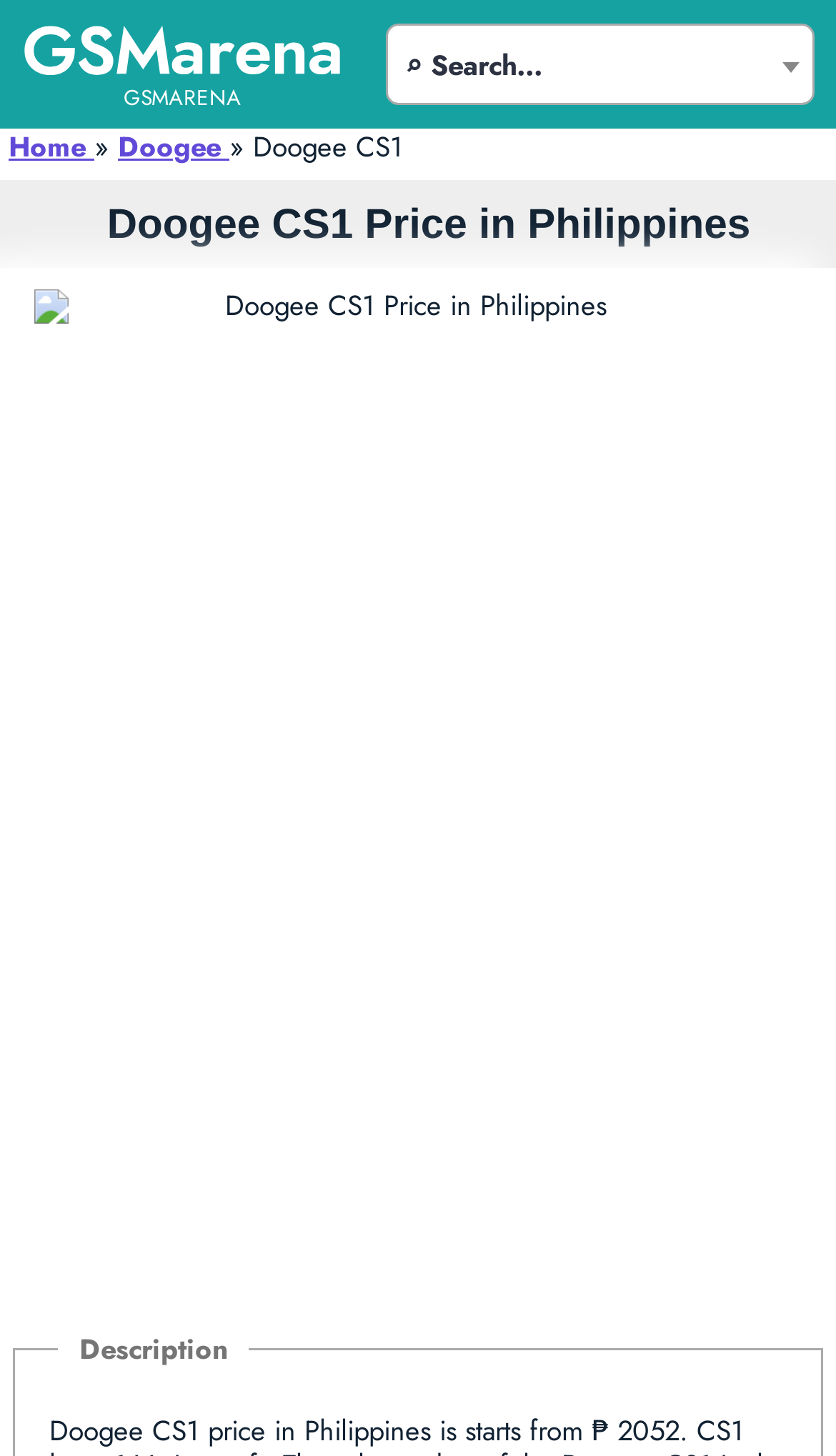Please give a succinct answer to the question in one word or phrase:
What is the purpose of the webpage?

To display mobile phone information